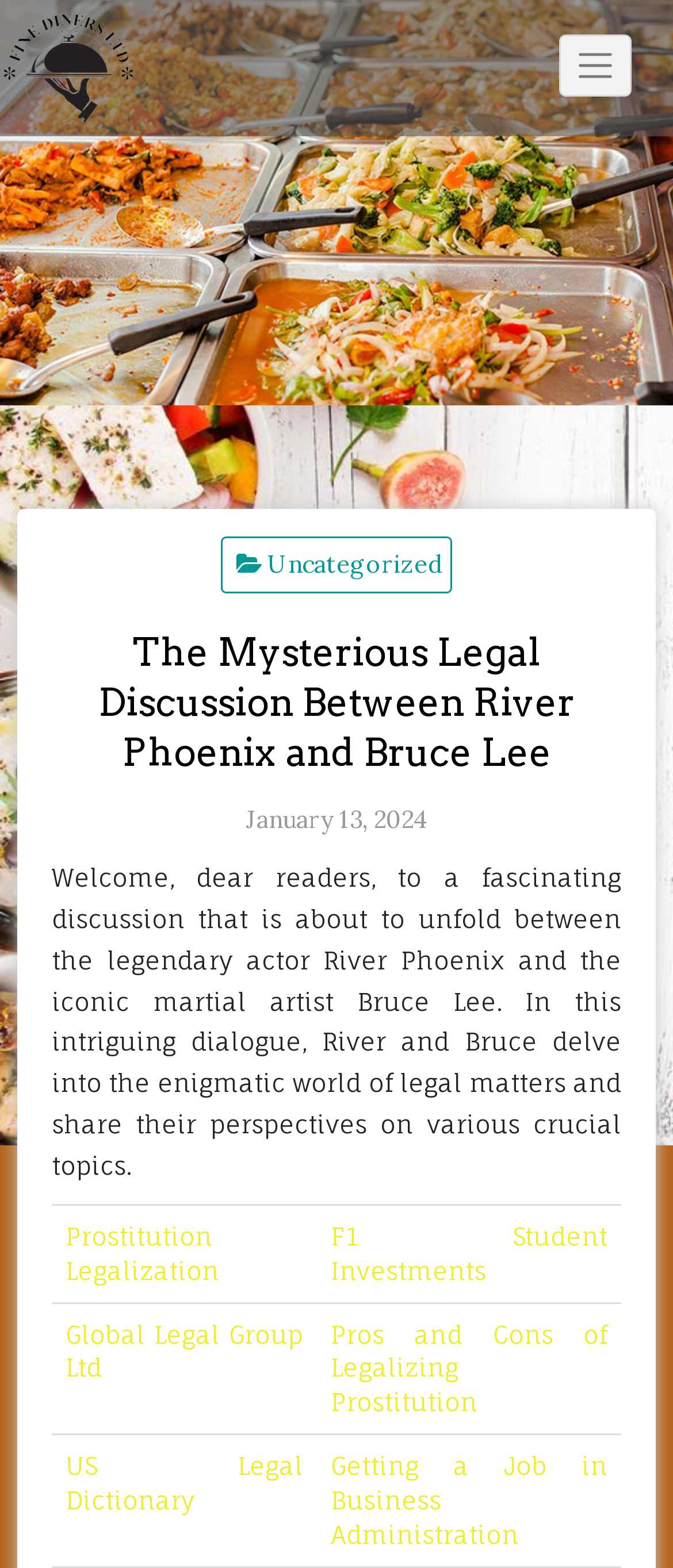Locate and generate the text content of the webpage's heading.

The Mysterious Legal Discussion Between River Phoenix and Bruce Lee